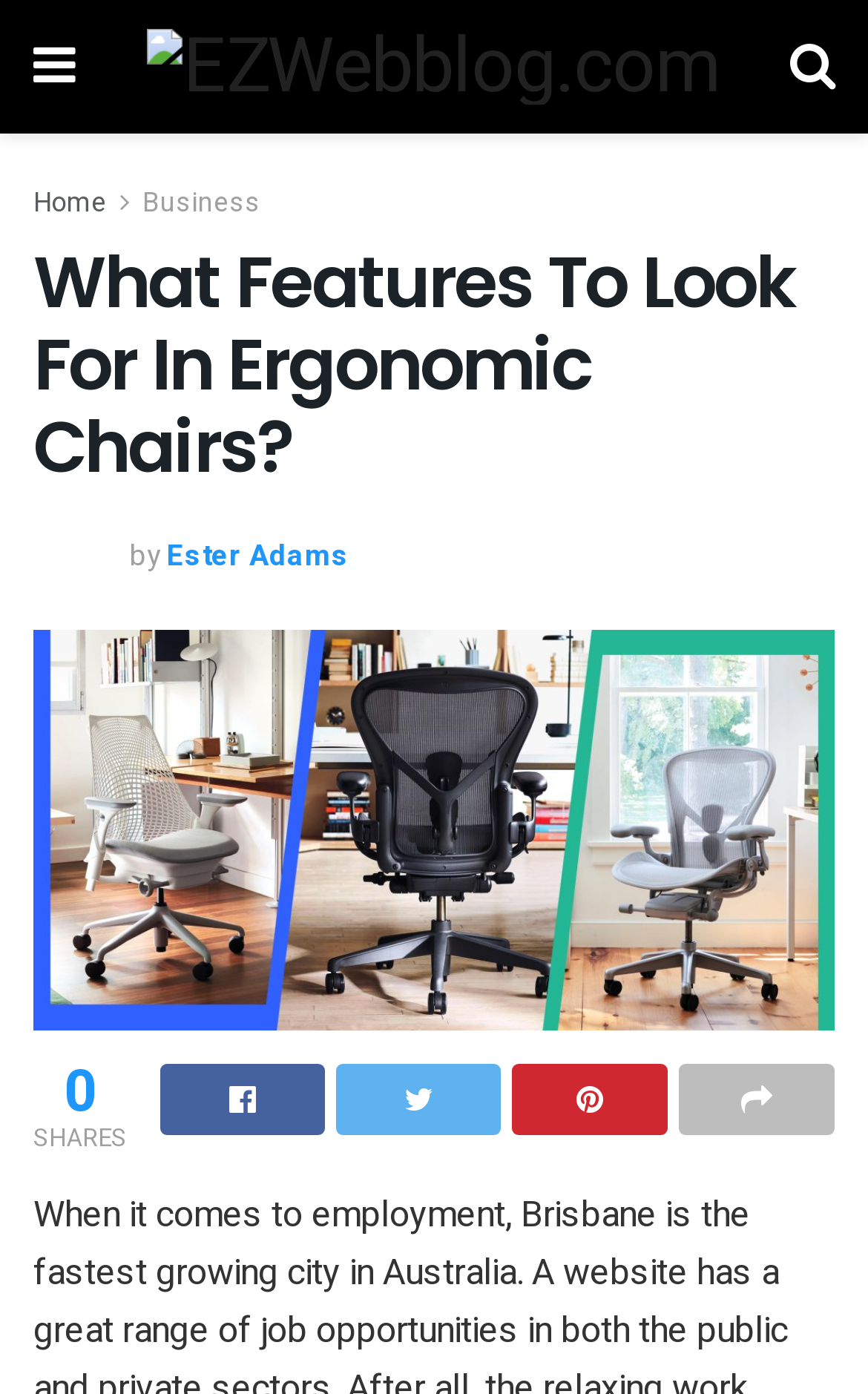Give a full account of the webpage's elements and their arrangement.

The webpage appears to be a blog post titled "What Features To Look For In Ergonomic Chairs?" on the EZWebblog.com website. At the top left corner, there is a small icon and a link to the website's homepage. Next to it, there is a link to the "Home" section, followed by a link to the "Business" section. 

On the top right corner, there is another icon. Below the title, there is an image of the author, Ester Adams, with her name written next to it. The main content of the blog post is a long article with a large image related to ergonomic chairs. 

At the bottom of the page, there are several social media sharing links, including Facebook, Twitter, LinkedIn, and Pinterest, represented by their respective icons. The text "SHARES" is written above these icons.